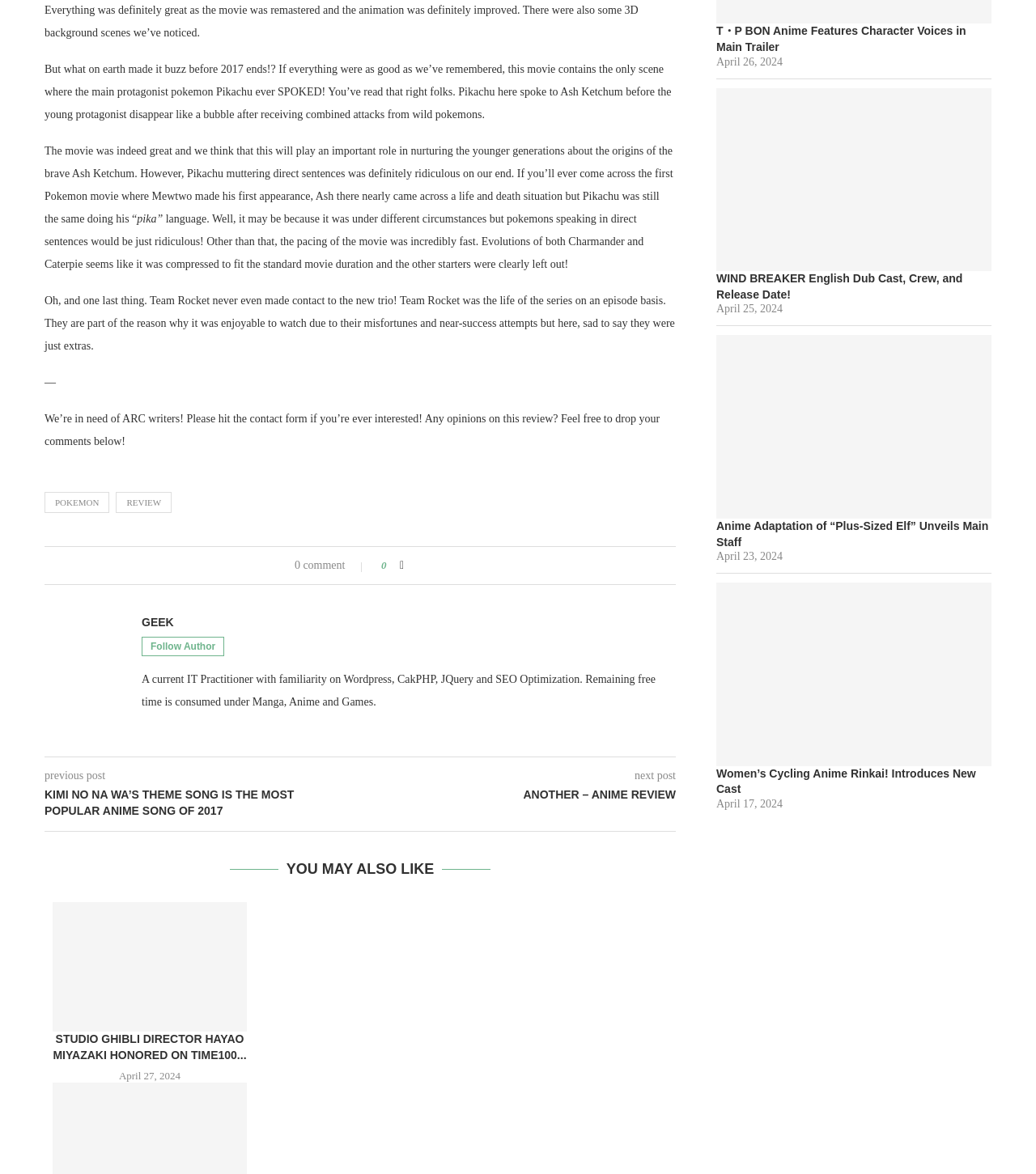Predict the bounding box of the UI element that fits this description: "Follow Author".

[0.137, 0.542, 0.217, 0.559]